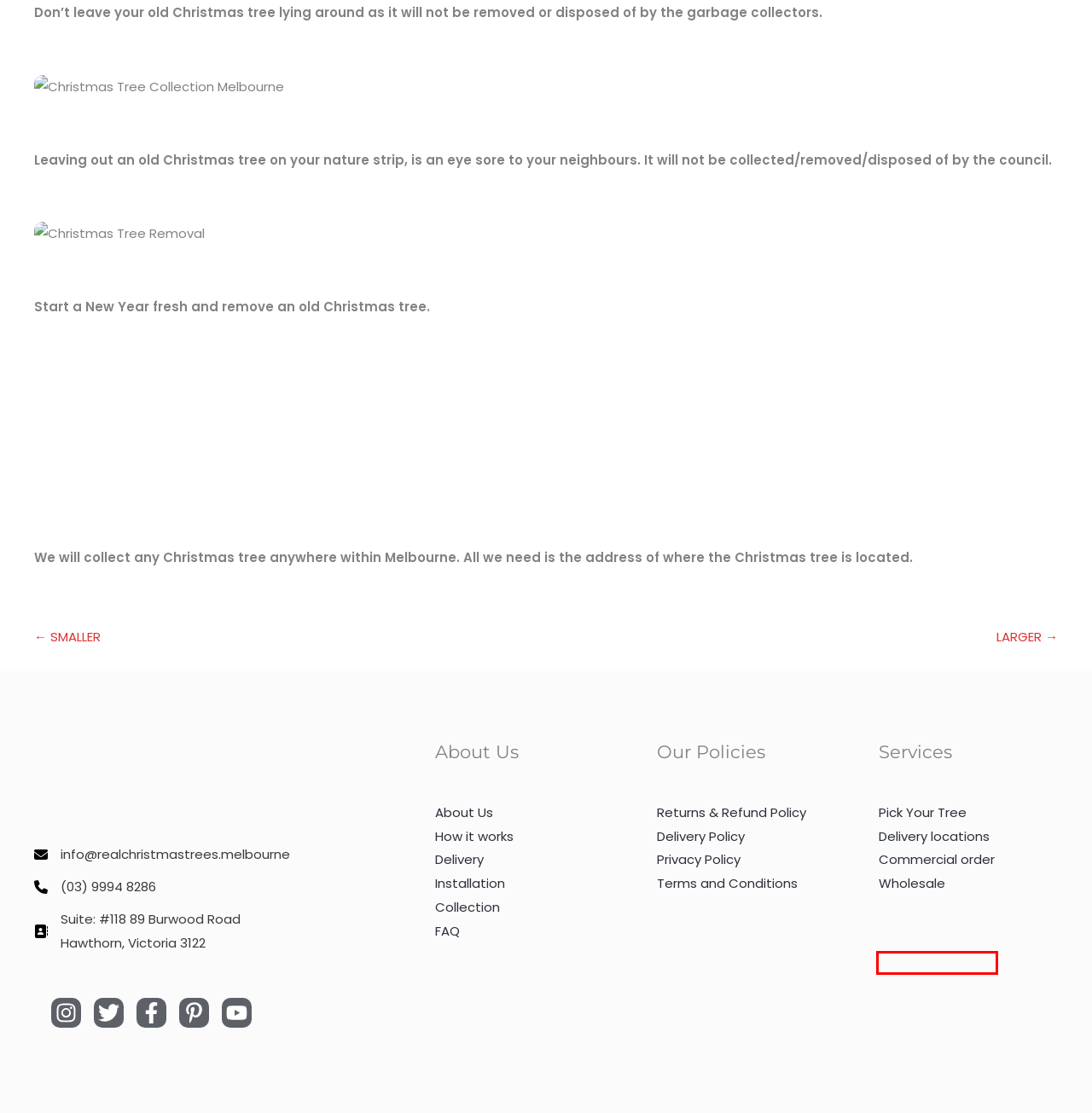You are provided with a screenshot of a webpage that includes a red rectangle bounding box. Please choose the most appropriate webpage description that matches the new webpage after clicking the element within the red bounding box. Here are the candidates:
A. How to order Real Christmas Trees Melbourne
B. Commercial order | Real Christmas Trees Melbourne
C. Collection (with tree) | Real Christmas Trees Melbourne
D. Terms and Conditions | Real Christmas Trees Melbourne
E. Privacy Policy | Real Christmas Trees Melbourne
F. Christmas Tree Delivery near me
G. Returns & Refund Policy | Real Christmas Trees Melbourne
H. Wholesale | Real Christmas Trees Melbourne

B